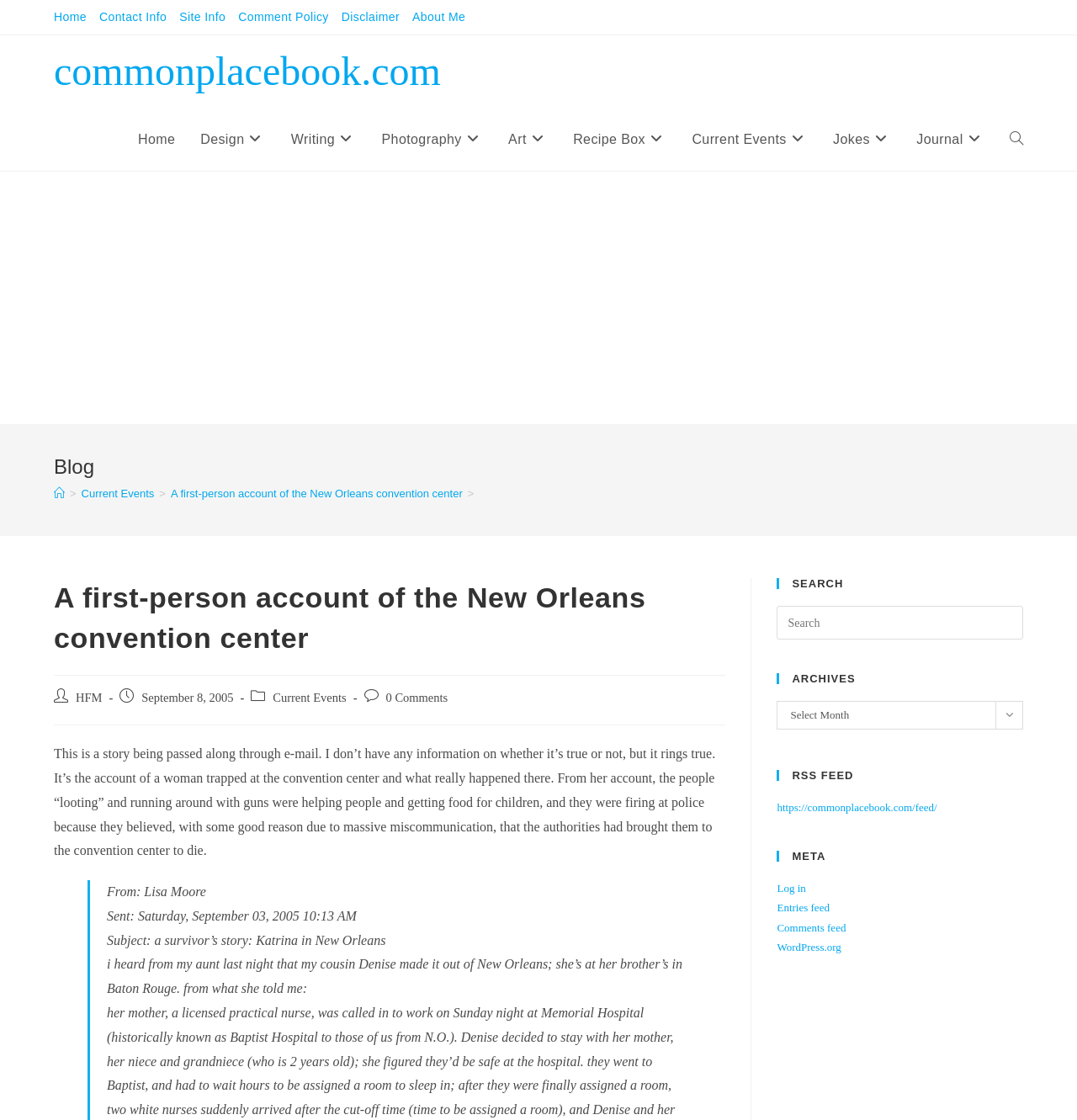Please find and report the bounding box coordinates of the element to click in order to perform the following action: "Log in to the website". The coordinates should be expressed as four float numbers between 0 and 1, in the format [left, top, right, bottom].

[0.721, 0.787, 0.748, 0.799]